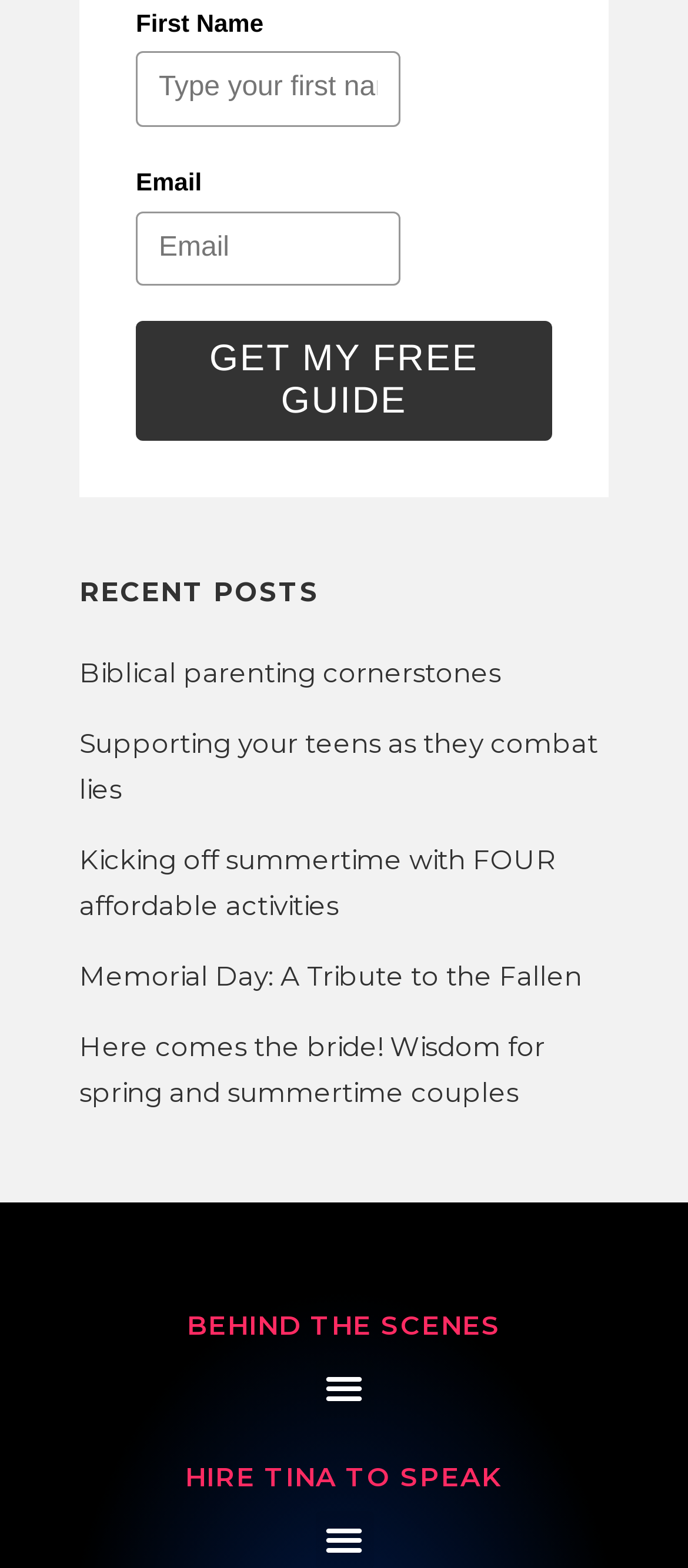Determine the bounding box coordinates for the clickable element to execute this instruction: "Enter your first name". Provide the coordinates as four float numbers between 0 and 1, i.e., [left, top, right, bottom].

[0.197, 0.033, 0.582, 0.081]